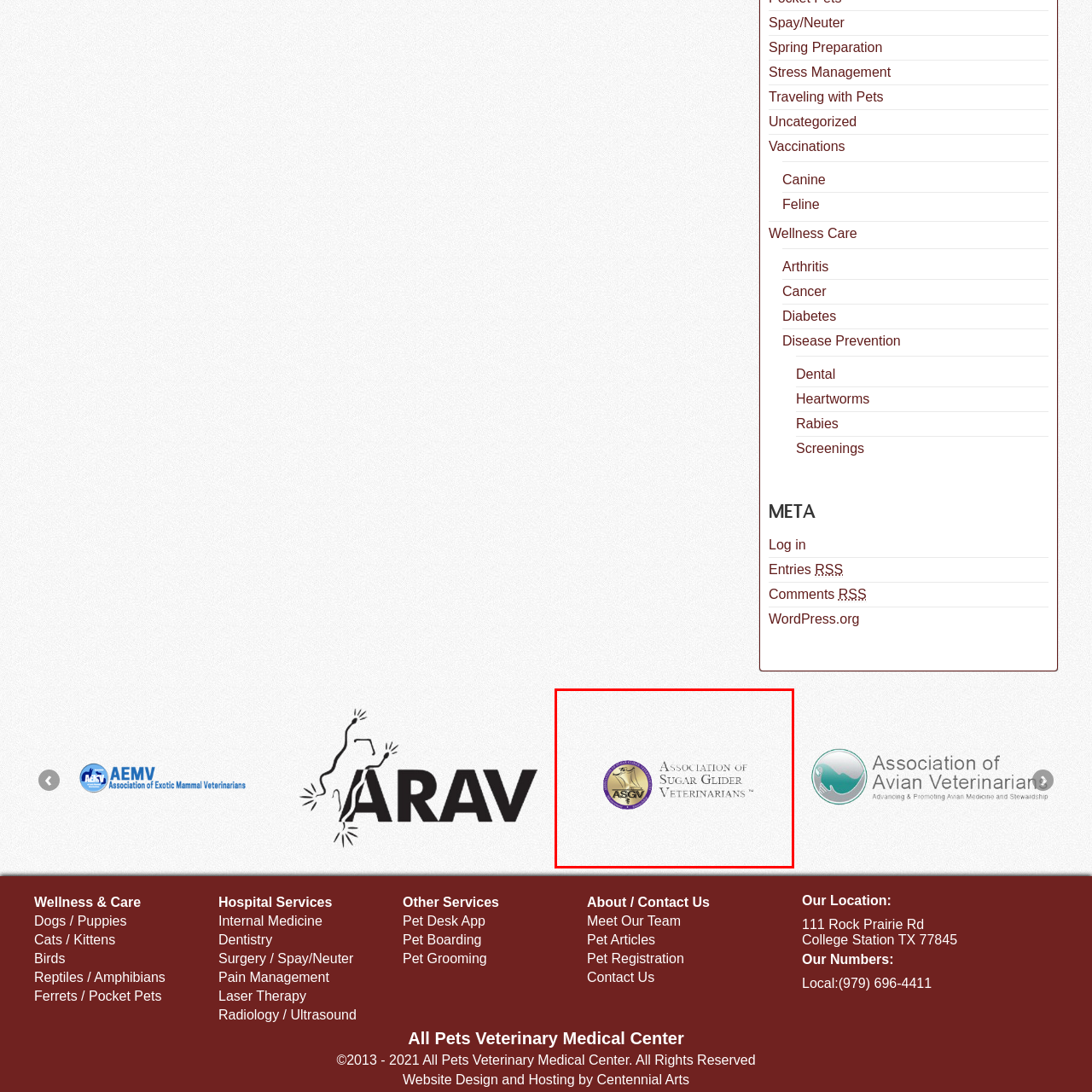What is the color of the circular border?
View the image encased in the red bounding box and respond with a detailed answer informed by the visual information.

The circular border surrounding the emblem has a rich purple hue, which symbolizes professionalism and care, as mentioned in the caption.